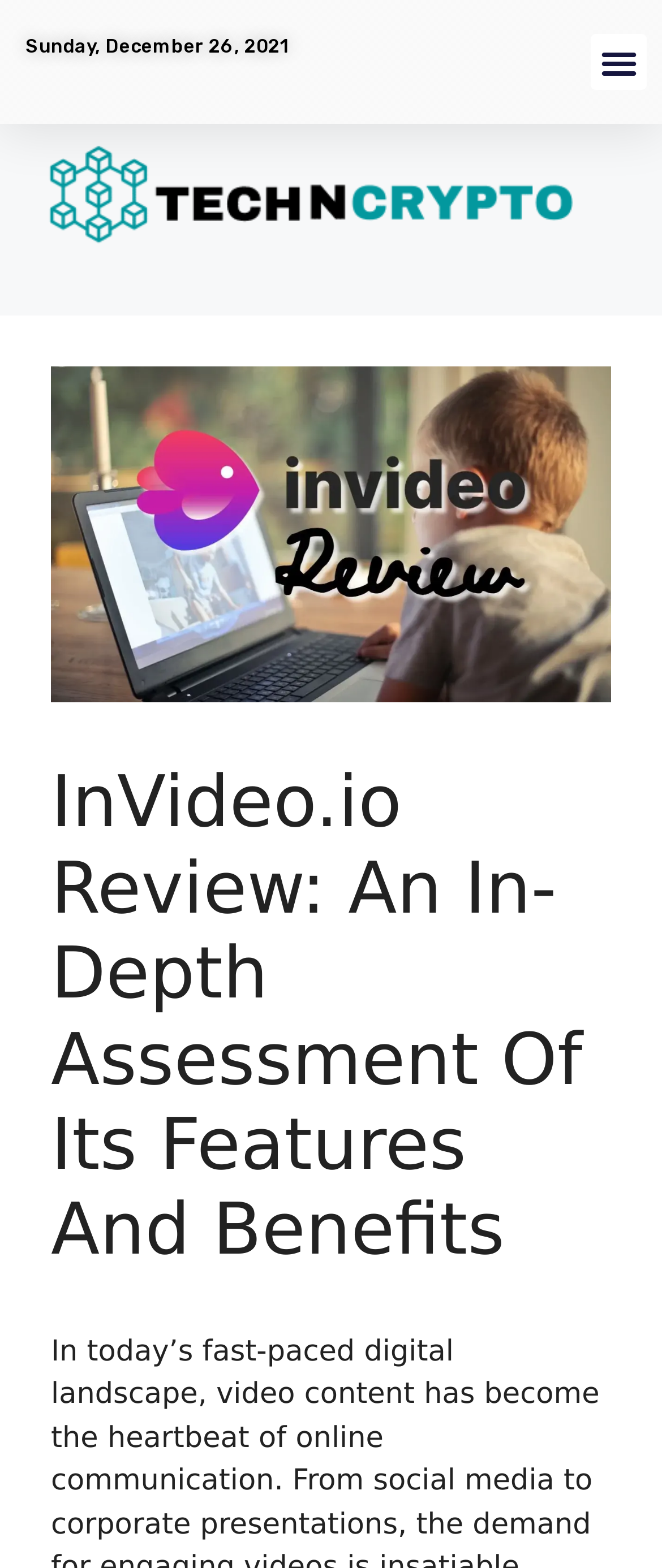Using the provided description Menu, find the bounding box coordinates for the UI element. Provide the coordinates in (top-left x, top-left y, bottom-right x, bottom-right y) format, ensuring all values are between 0 and 1.

[0.892, 0.022, 0.977, 0.057]